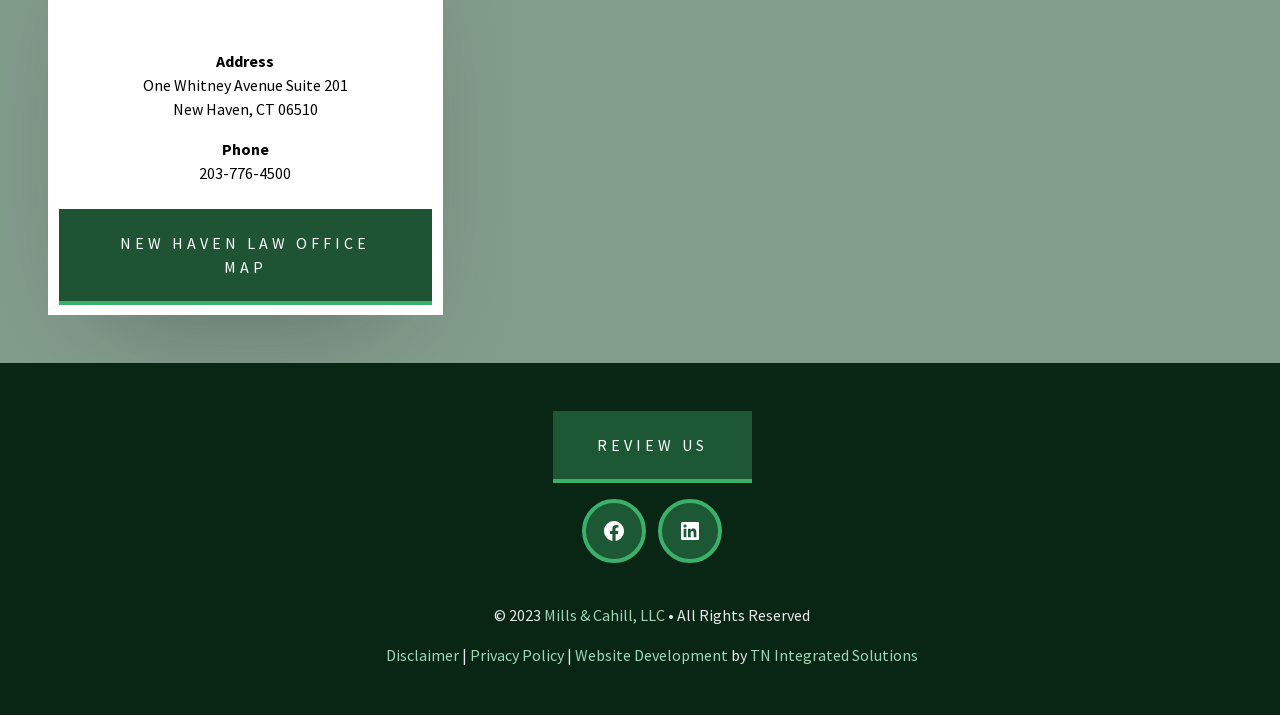Identify the bounding box coordinates for the region of the element that should be clicked to carry out the instruction: "Review the law office". The bounding box coordinates should be four float numbers between 0 and 1, i.e., [left, top, right, bottom].

[0.432, 0.575, 0.587, 0.676]